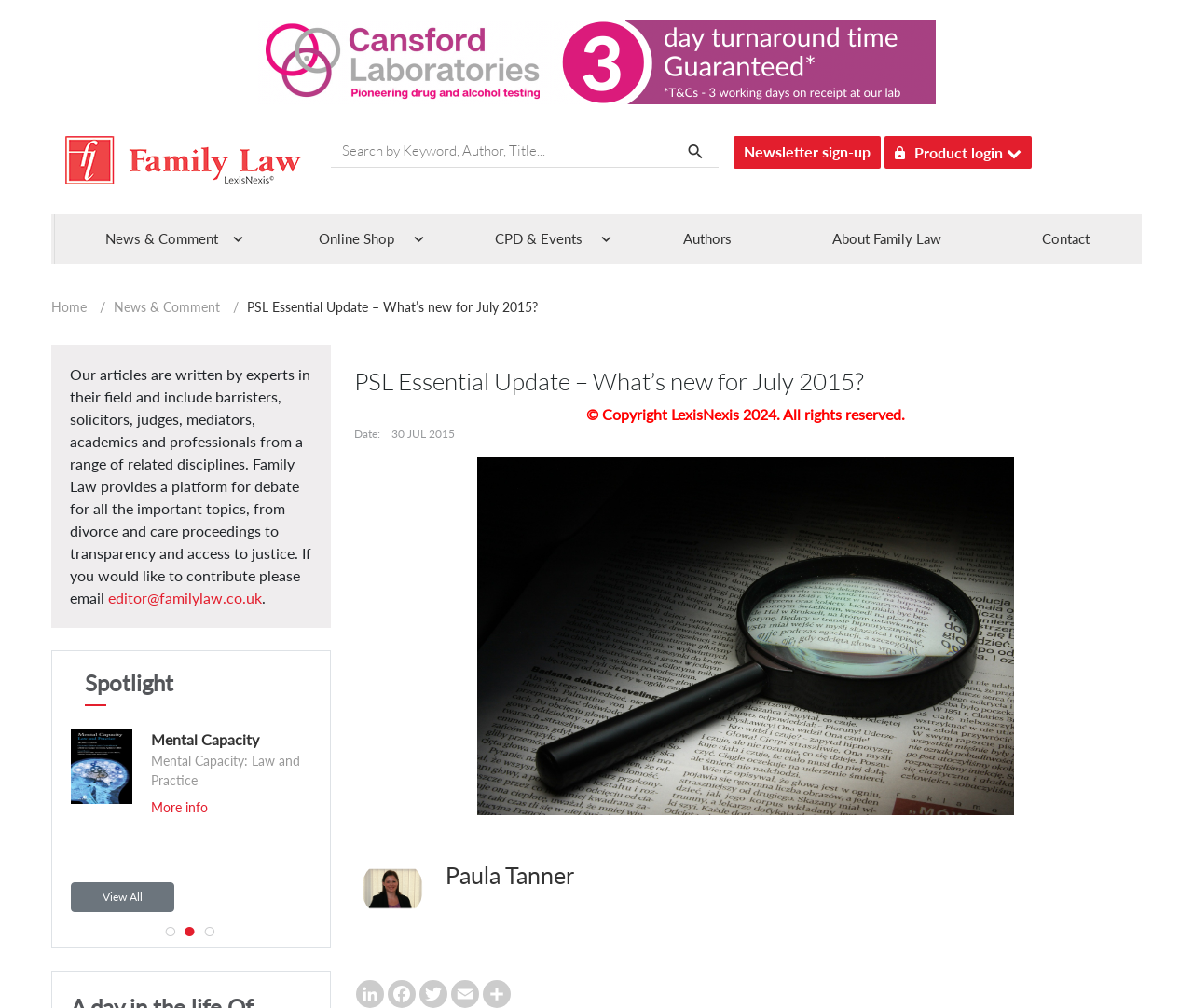What is the purpose of the search box?
Answer with a single word or phrase by referring to the visual content.

Search by Keyword, Author, Title